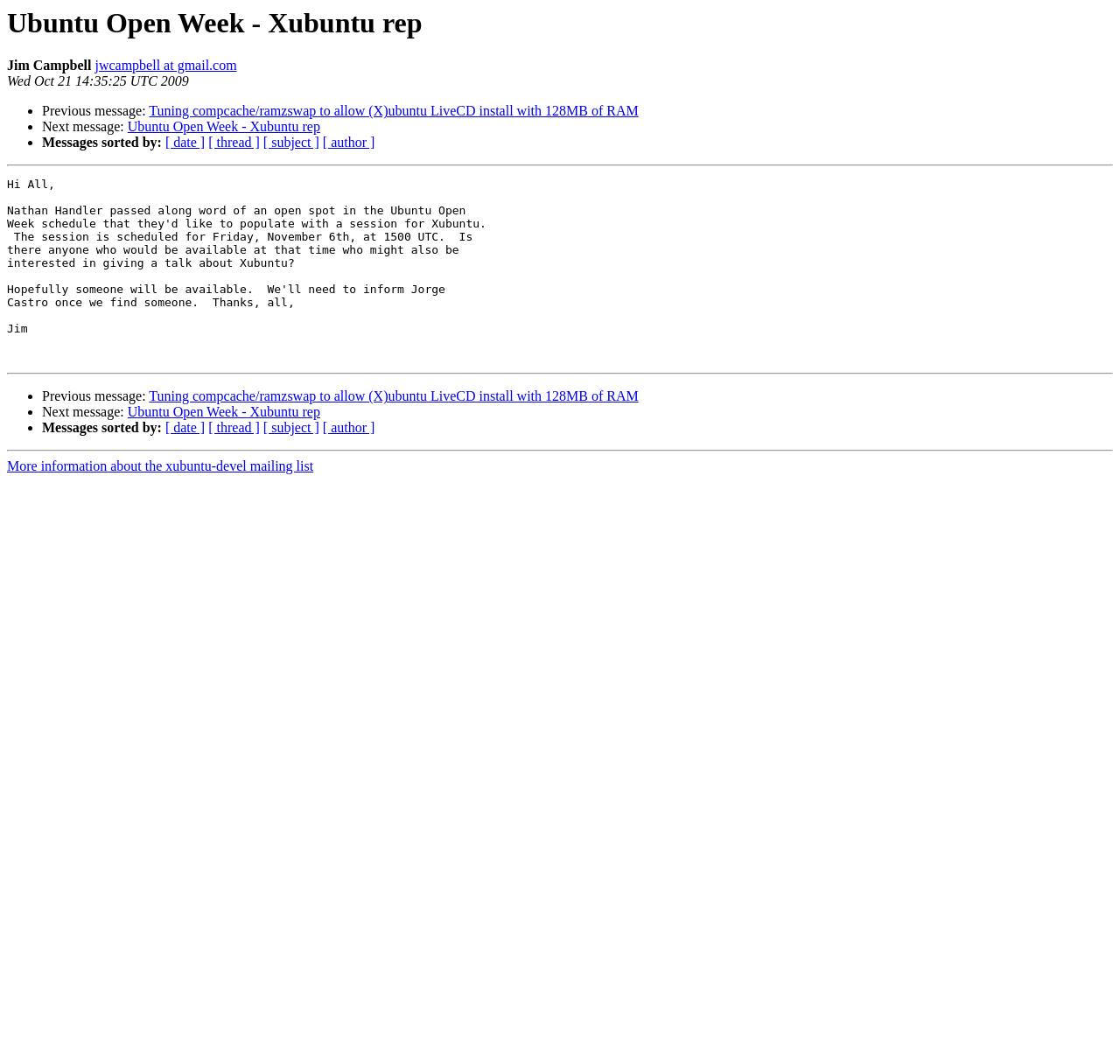Could you locate the bounding box coordinates for the section that should be clicked to accomplish this task: "Get more information about the xubuntu-devel mailing list".

[0.006, 0.431, 0.28, 0.445]